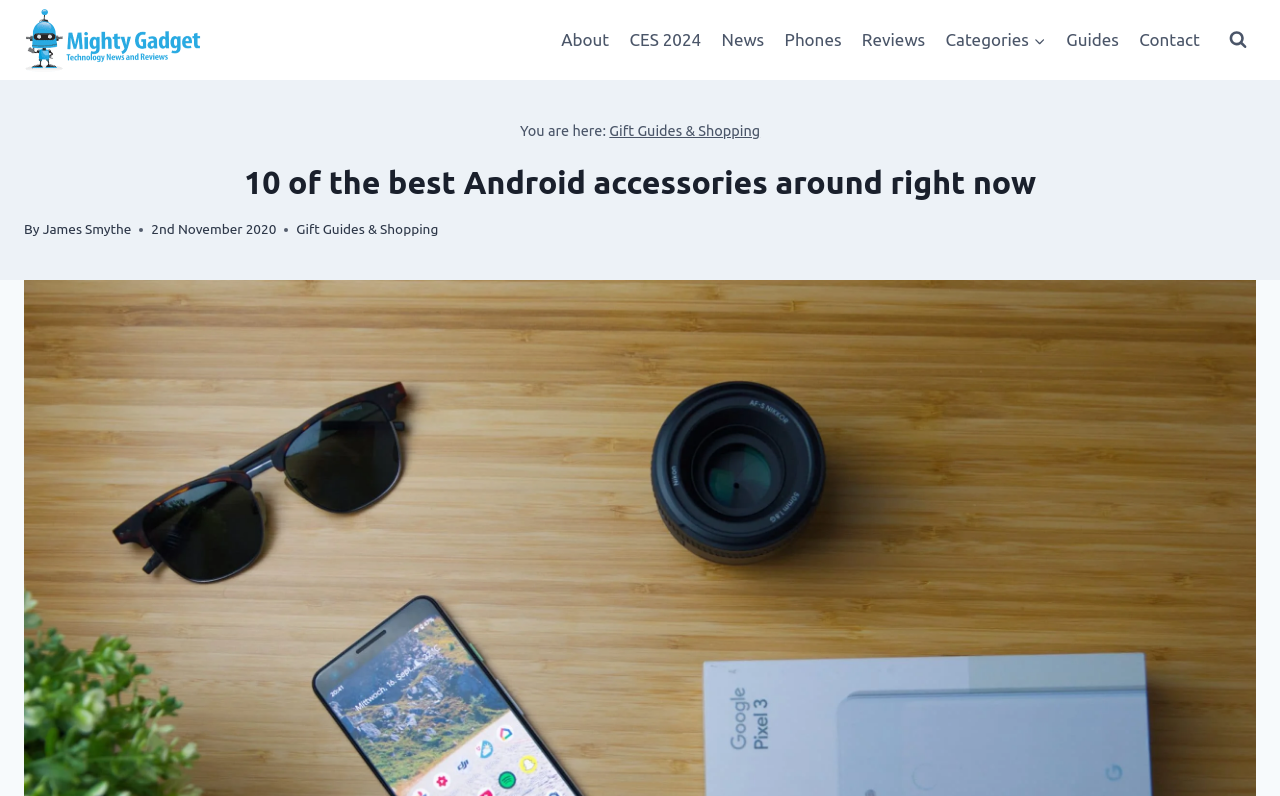Please identify the bounding box coordinates of the area that needs to be clicked to fulfill the following instruction: "visit Gift Guides & Shopping page."

[0.476, 0.154, 0.594, 0.175]